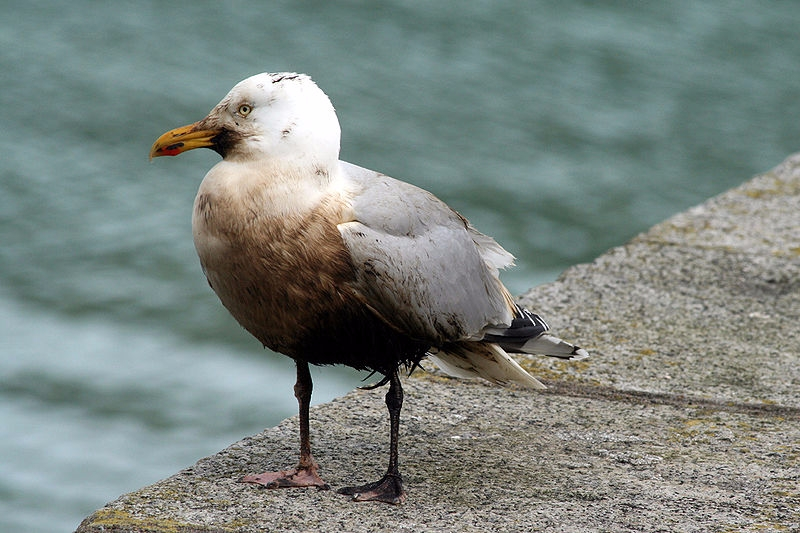Generate an elaborate caption for the image.

The image shows a seagull perched on a stone ledge by the water. The bird's plumage is a mix of white and gray, with a notably dirty underbelly, indicating potential exposure to pollutants, such as oil. This context is critical, as oil spills pose significant threats to avian species. Observing the seagull's stance, you can see it standing with one leg slightly raised, which may suggest discomfort or an effect of its condition. The background features a blurred shoreline and water, enhancing the seagull's natural habitat, while also underscoring the environmental issues surrounding oil spills that affect bird populations. The accompanying caption indicates the photo's source as Wikimedia, and it highlights the broader ecological challenges faced by birds in relation to oil contamination.